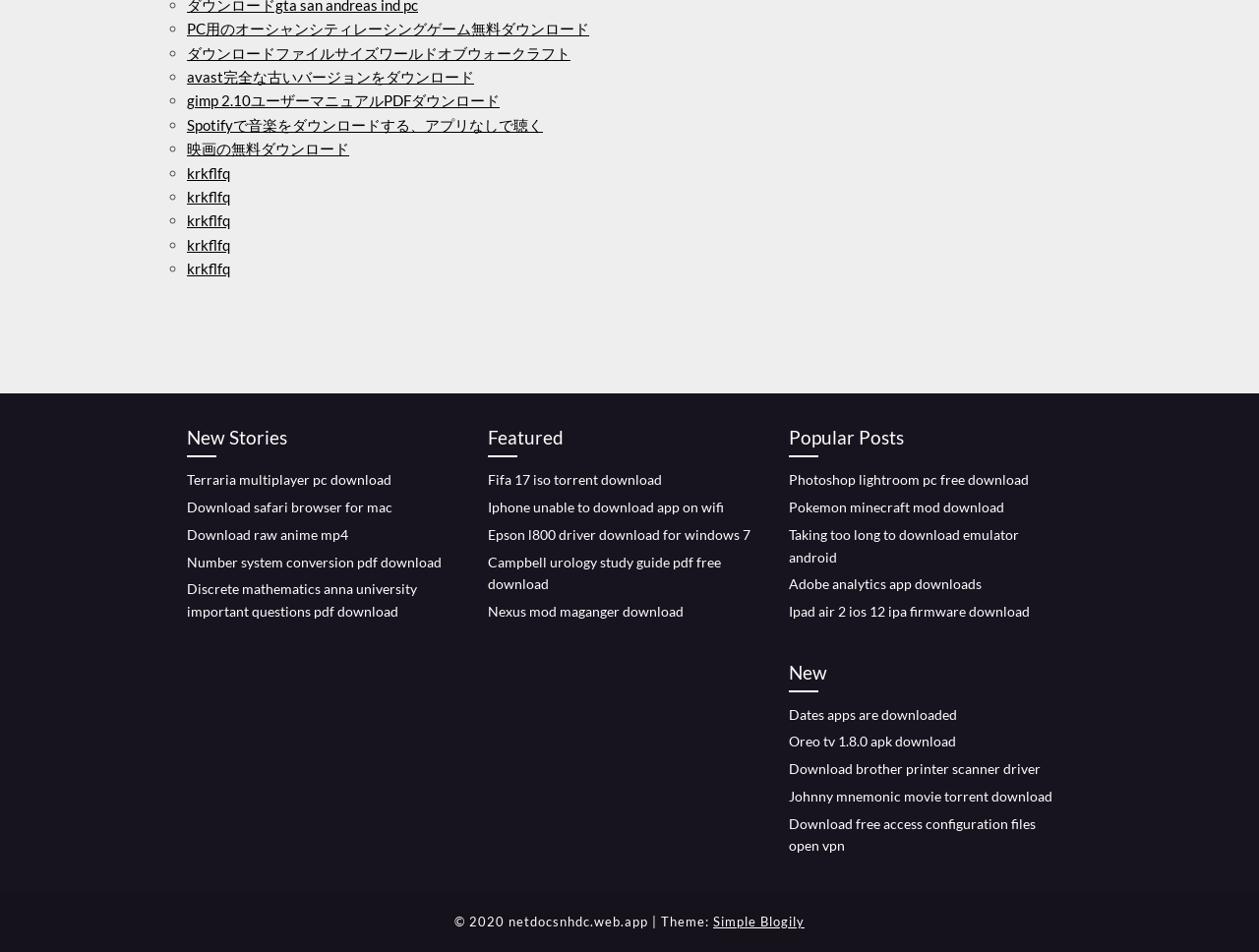Highlight the bounding box coordinates of the region I should click on to meet the following instruction: "Check Featured".

[0.388, 0.445, 0.598, 0.481]